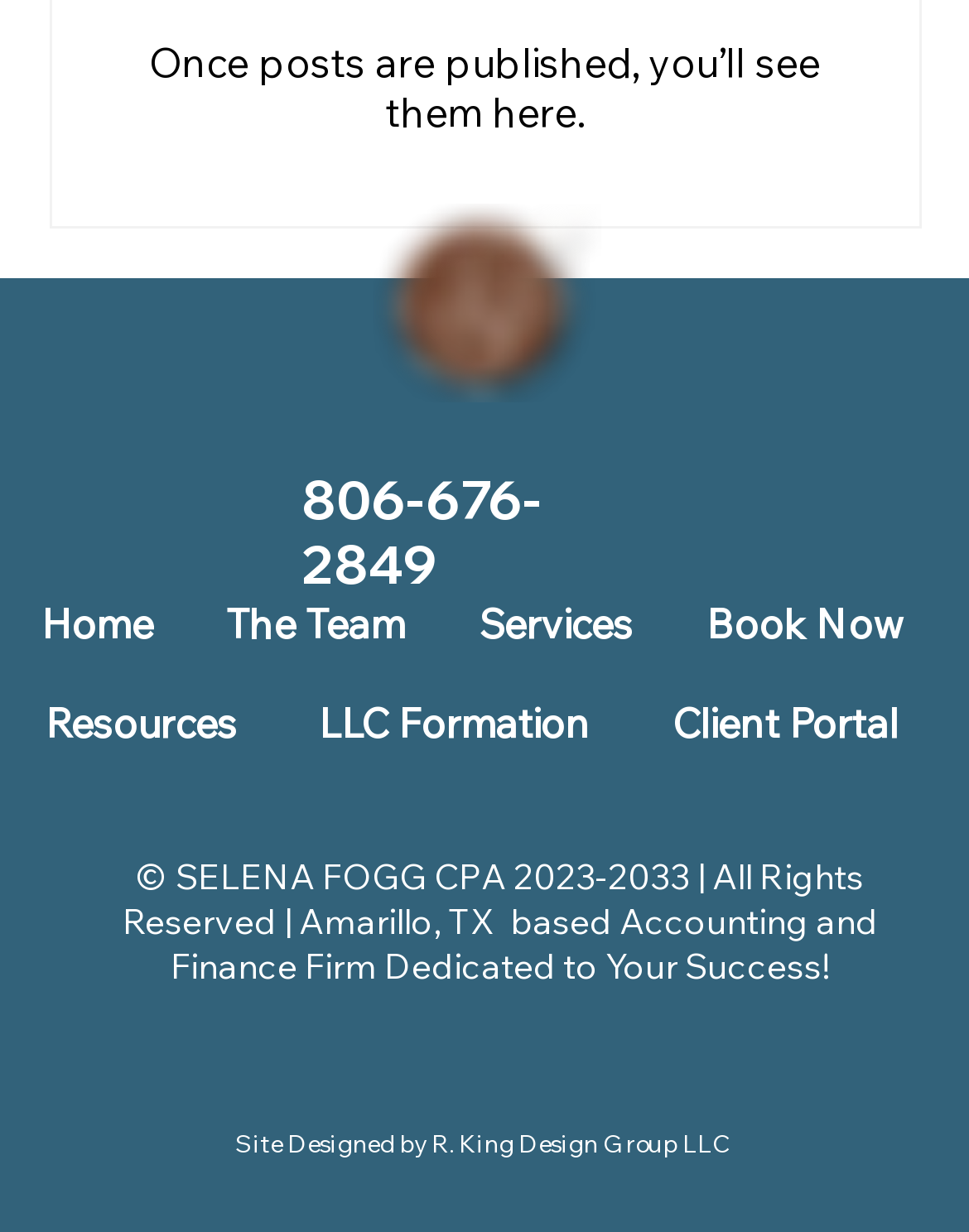Identify the bounding box coordinates of the specific part of the webpage to click to complete this instruction: "book an appointment".

[0.701, 0.474, 0.959, 0.538]